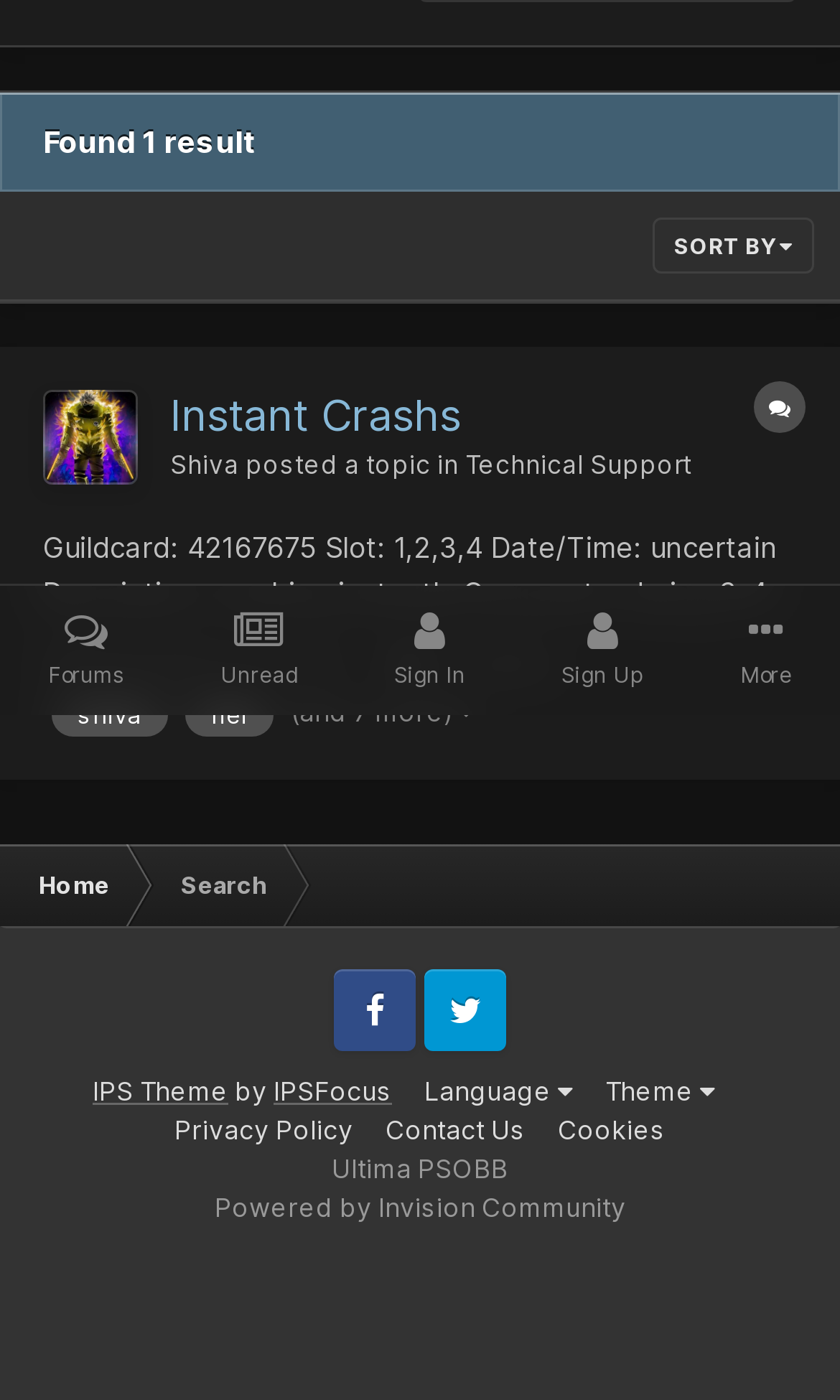Calculate the bounding box coordinates for the UI element based on the following description: "Unread". Ensure the coordinates are four float numbers between 0 and 1, i.e., [left, top, right, bottom].

[0.205, 0.418, 0.412, 0.511]